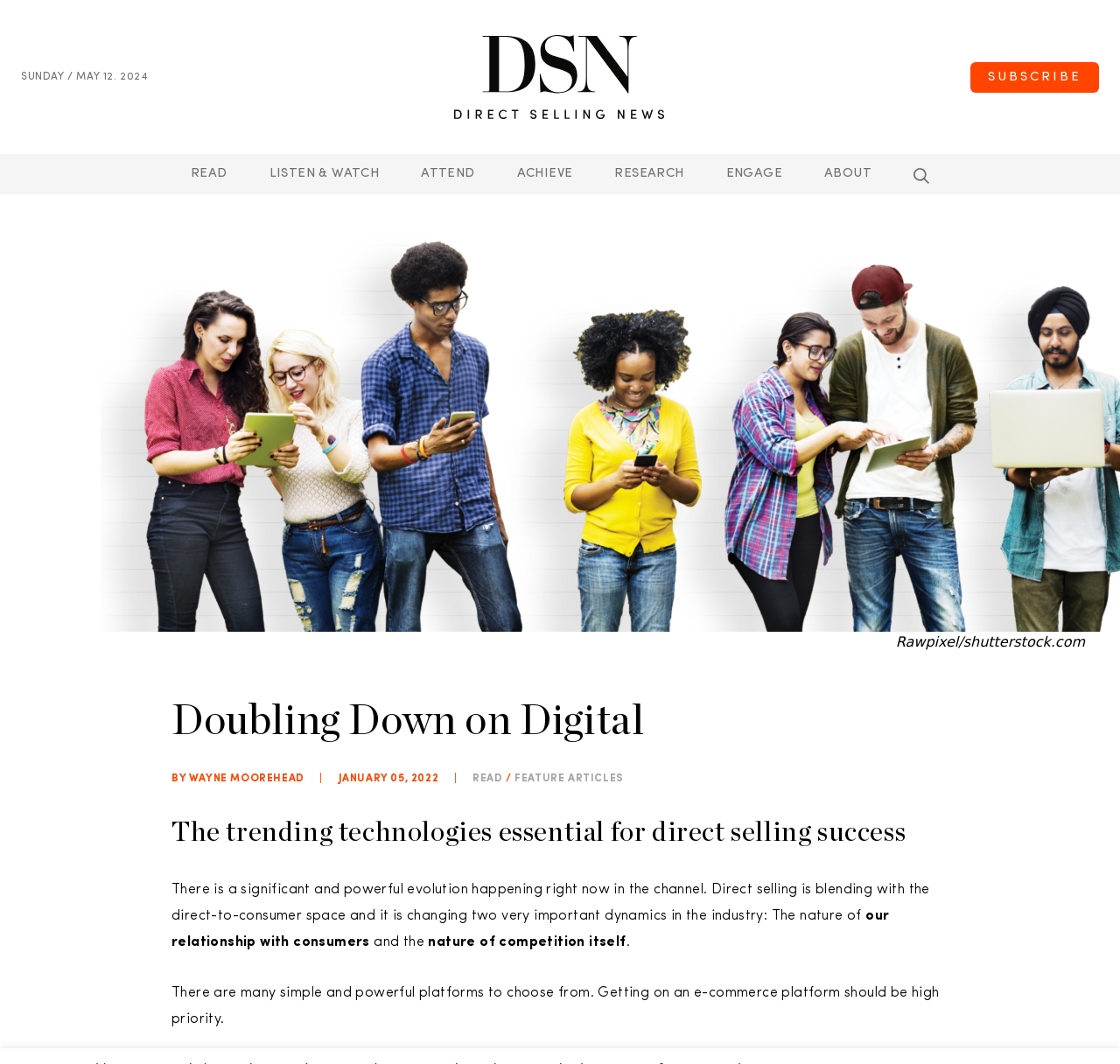What is the topic of the article?
Refer to the image and provide a concise answer in one word or phrase.

Direct selling and e-commerce